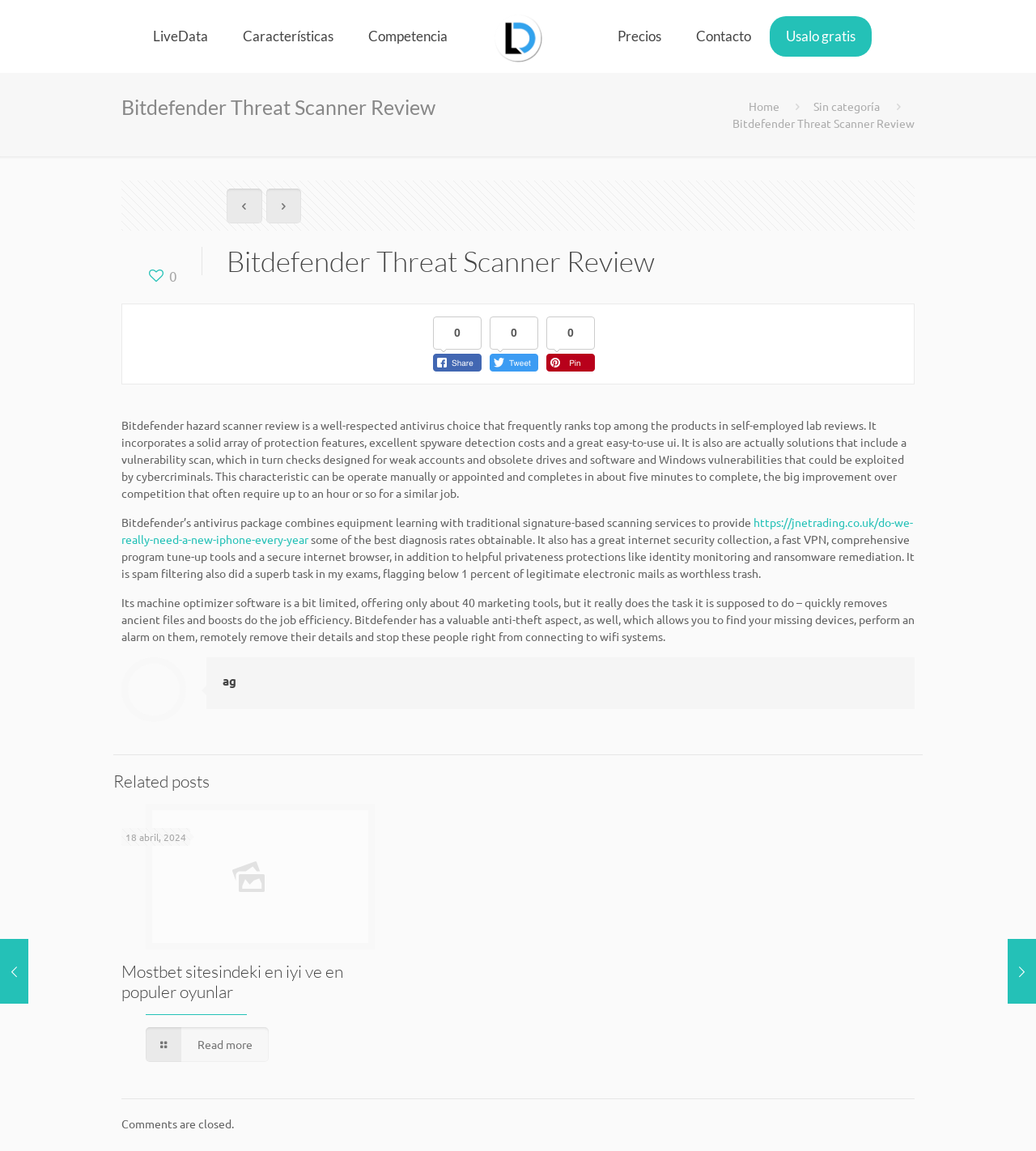Can you give a comprehensive explanation to the question given the content of the image?
What is the status of comments on the webpage?

I inferred this answer by reading the text at the bottom of the webpage that states 'Comments are closed'.